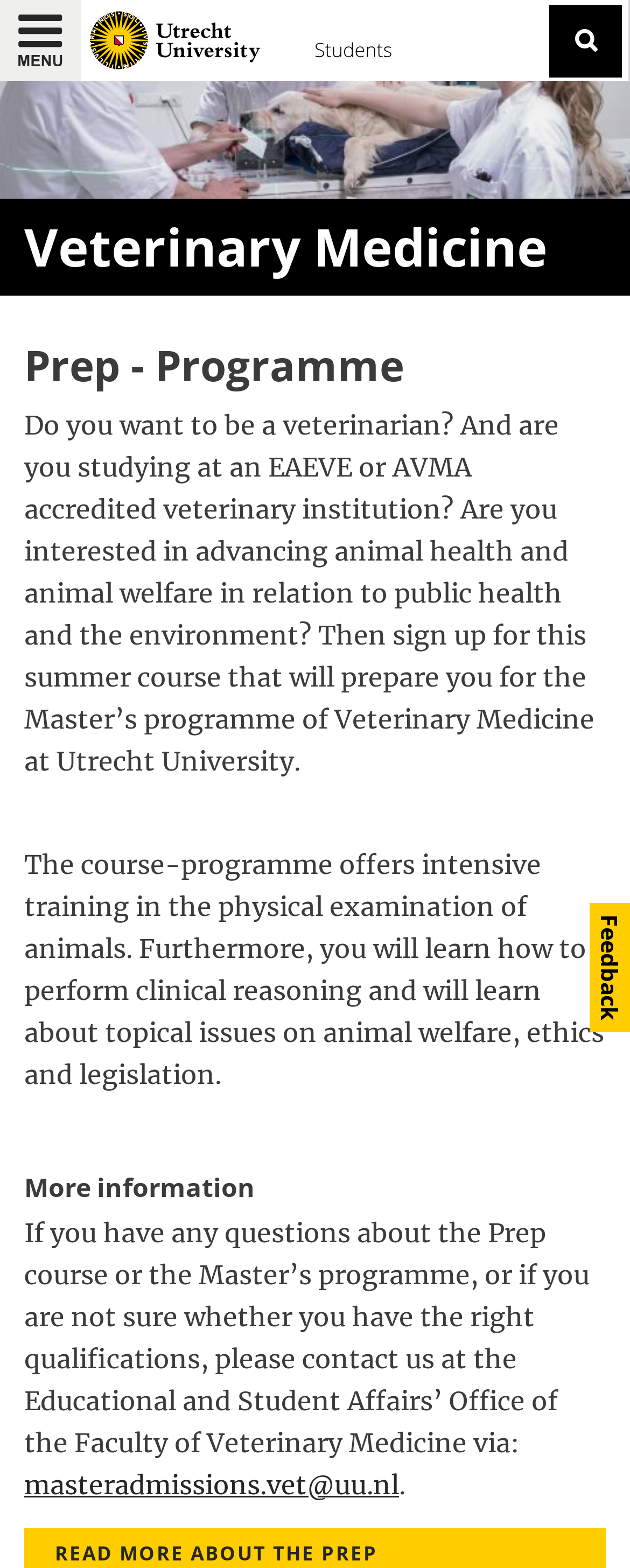What is the text on the top-left corner link?
Look at the screenshot and respond with a single word or phrase.

Skip to main content